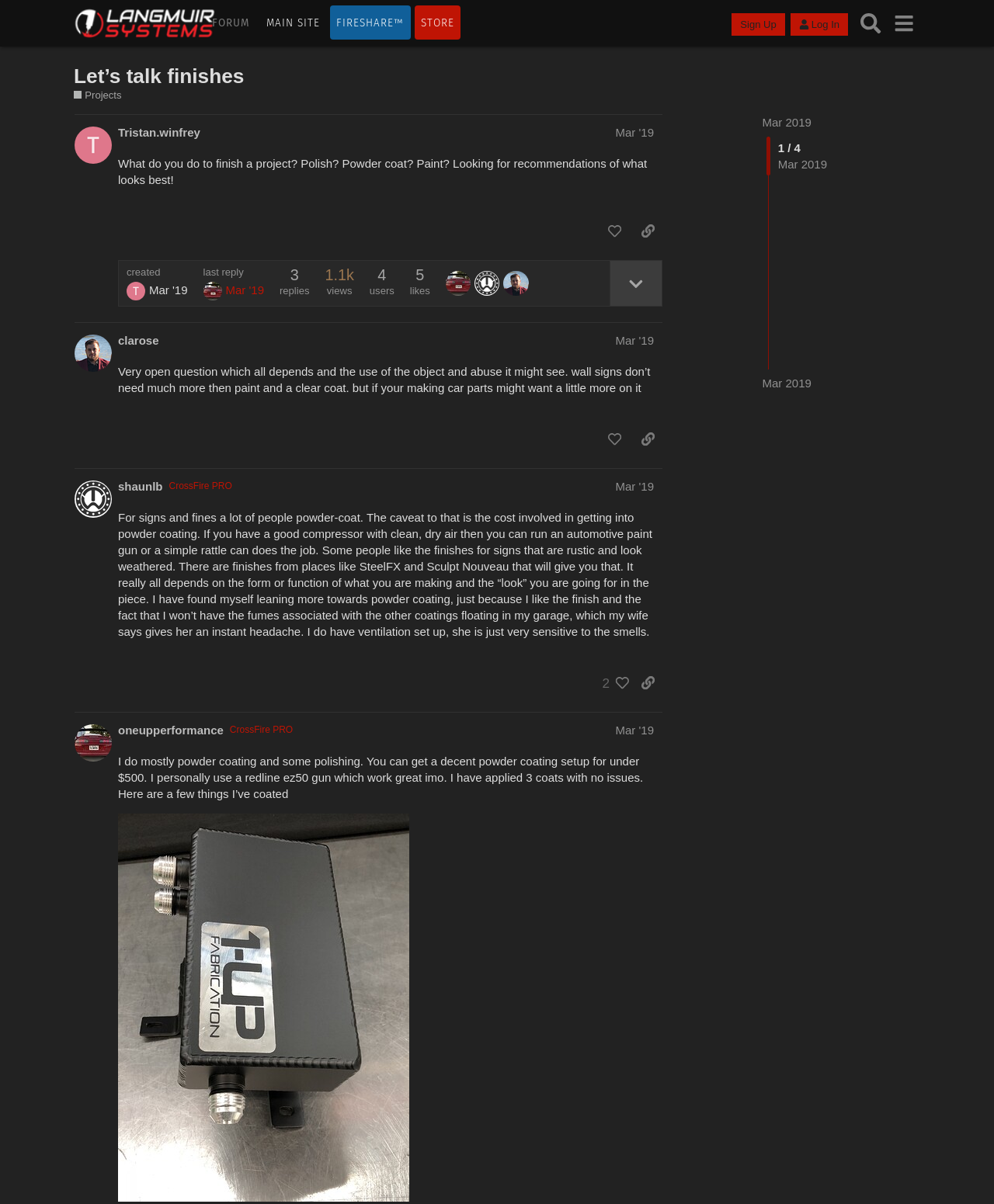Construct a comprehensive description capturing every detail on the webpage.

This webpage is a forum discussion page titled "Let's talk finishes" under the "Projects" category of the "Langmuir Systems Forum". At the top, there is a header section with a logo and navigation links to the main site, FireShare, and the store. Below the header, there is a search button and a menu button.

The main content of the page is divided into three sections, each representing a post from a different user. The first post, from user "Tristan.winfrey", asks for recommendations on finishing a project, including polishing, powder coating, and painting. This post has several buttons, including "like this post", "copy a link to this post to clipboard", and "expand topic details".

The second post, from user "clarose", responds to the initial question, discussing the importance of considering the use and potential abuse of the object being made. This post also has buttons for liking and copying the link.

The third post, from user "shaunlb", provides more detailed information on powder coating and other finishing options, including the cost and benefits of each. This post is longer and includes more text, with buttons for liking and copying the link. There is also an image attached to this post.

Throughout the page, there are various links and buttons, including links to user profiles, dates, and reply counts. The page also displays the number of views, replies, and likes for each post.